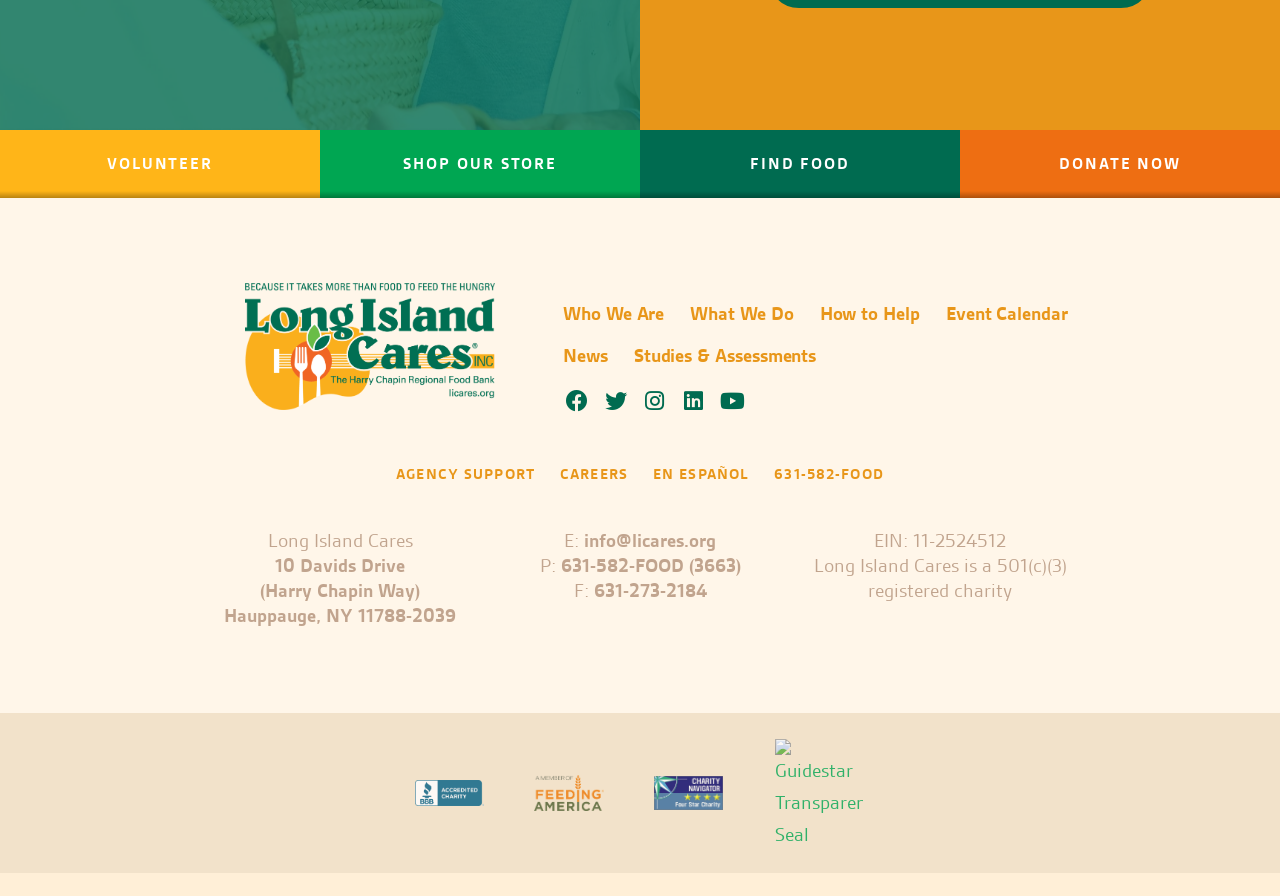Determine the bounding box coordinates of the region I should click to achieve the following instruction: "Click on the 'Contact Us' link". Ensure the bounding box coordinates are four float numbers between 0 and 1, i.e., [left, top, right, bottom].

None